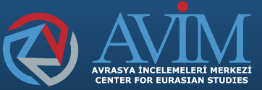Generate an in-depth description of the visual content.

The image features the logo of AVİM (Avrasya İncelemeleri Merkezi), translated as the "Center for Eurasian Studies." The logo presents a modern and dynamic design, incorporating an abstract symbol that combines elements of red and blue, representing progress and academia. Below the emblem, the organization’s name is displayed in both Turkish and English, emphasizing its focus on Eurasian studies and research. AVİM is dedicated to scholarly analysis and discussion of various Eurasian issues, facilitating a deeper understanding of the region's complexities. The color palette and design elements reflect a professional and academic tone, suitable for a research institution.